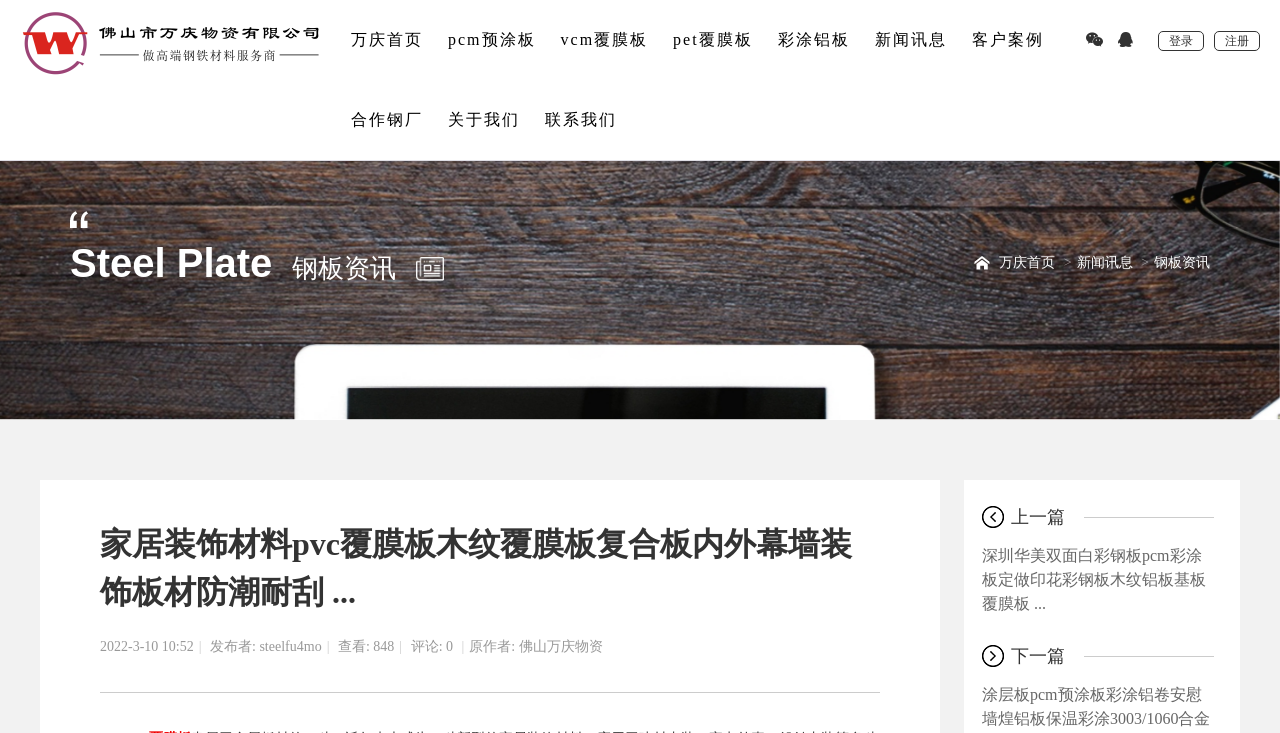Please predict the bounding box coordinates (top-left x, top-left y, bottom-right x, bottom-right y) for the UI element in the screenshot that fits the description: 深圳华美双面白彩钢板pcm彩涂板定做印花彩钢板木纹铝板基板覆膜板 ...

[0.767, 0.742, 0.948, 0.84]